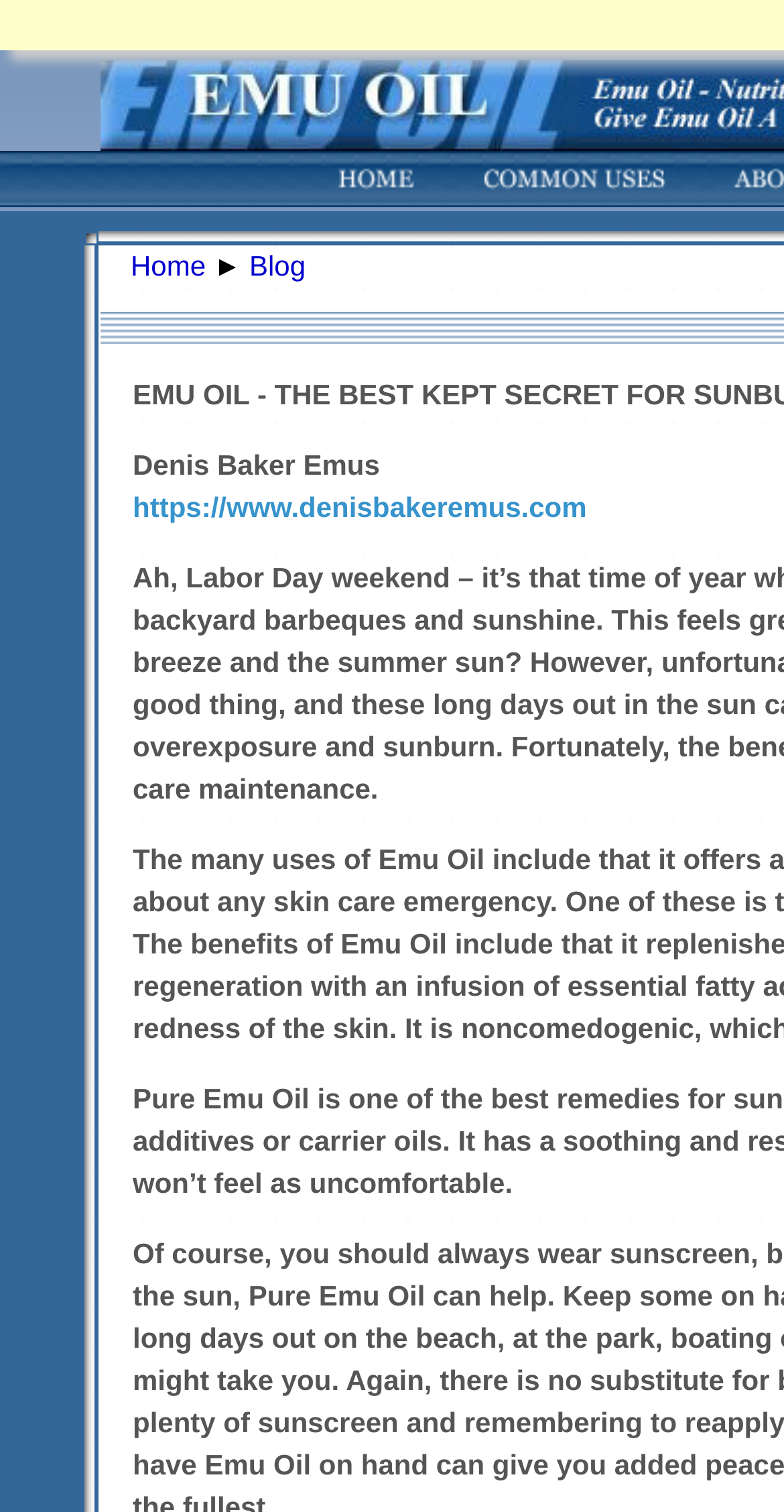Describe all the significant parts and information present on the webpage.

The webpage is about Emu Oil, specifically highlighting its benefits for sunburn relief. At the top-left corner, there is a large image taking up most of the width. Below the image, there are two links, "Home" and "Common Uses", positioned side by side, with their corresponding icons. The "Home" link is located on the left, while the "Common Uses" link is on the right.

On the top-right corner, there is a table cell containing a smaller image. Below this table cell, there are three links: "Home", "Blog", and a link to the website "www.denisbakeremus.com". These links are stacked vertically, with "Home" at the top, followed by "Blog", and then the website link.